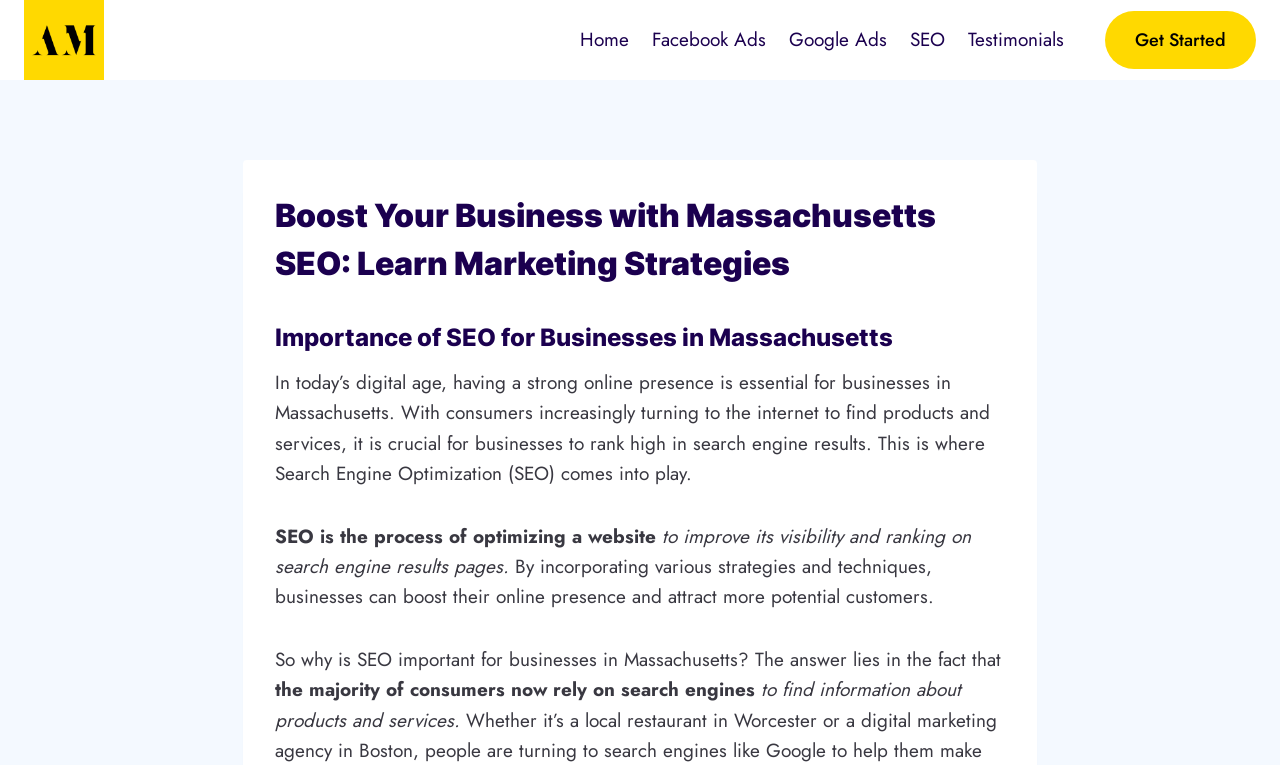Return the bounding box coordinates of the UI element that corresponds to this description: "Facebook Ads". The coordinates must be given as four float numbers in the range of 0 and 1, [left, top, right, bottom].

[0.501, 0.018, 0.608, 0.087]